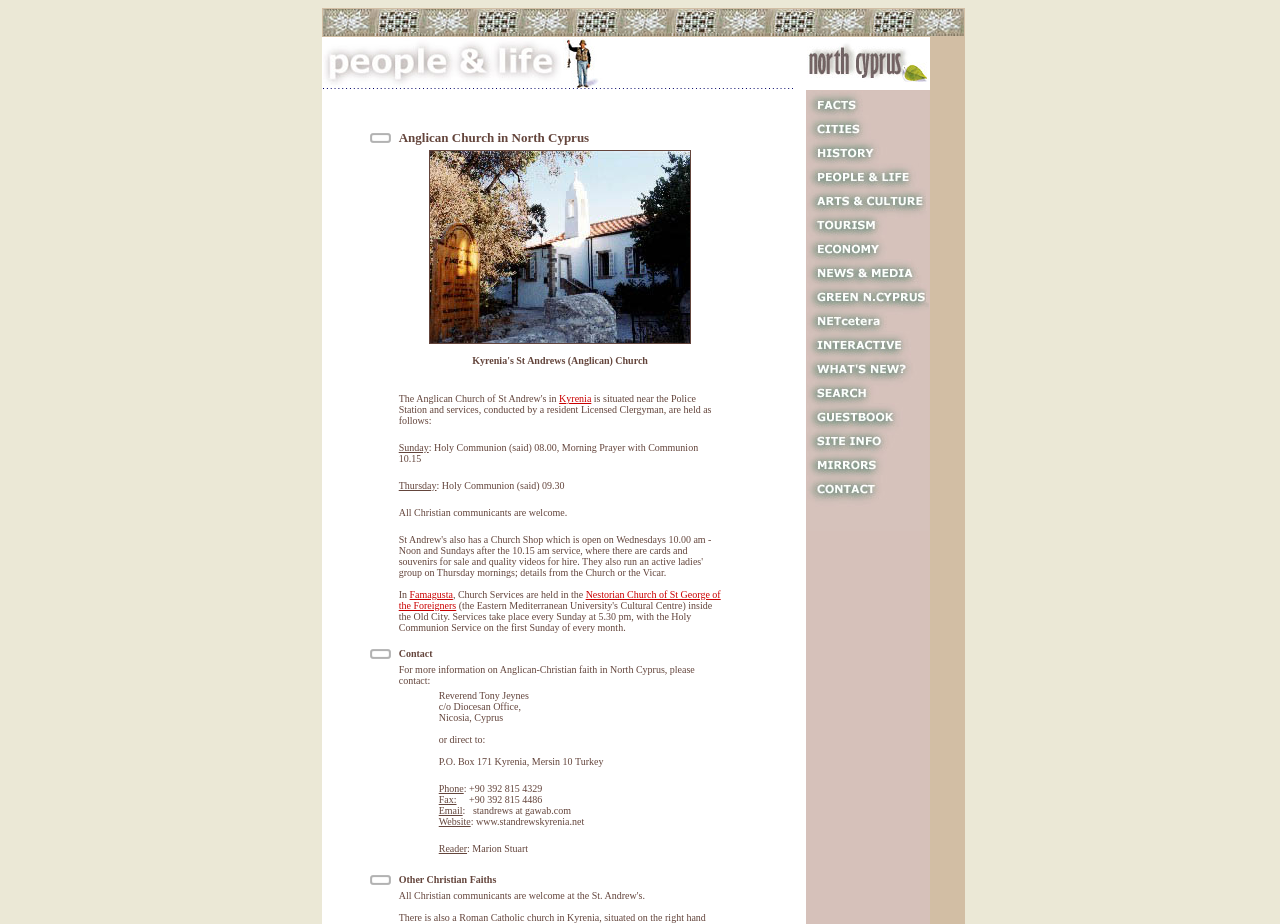Review the image closely and give a comprehensive answer to the question: In which city is the Diocesan Office located?

The answer can be found in the blockquote section that contains the contact information. The address 'c/o Diocesan Office, Nicosia, Cyprus' is mentioned.